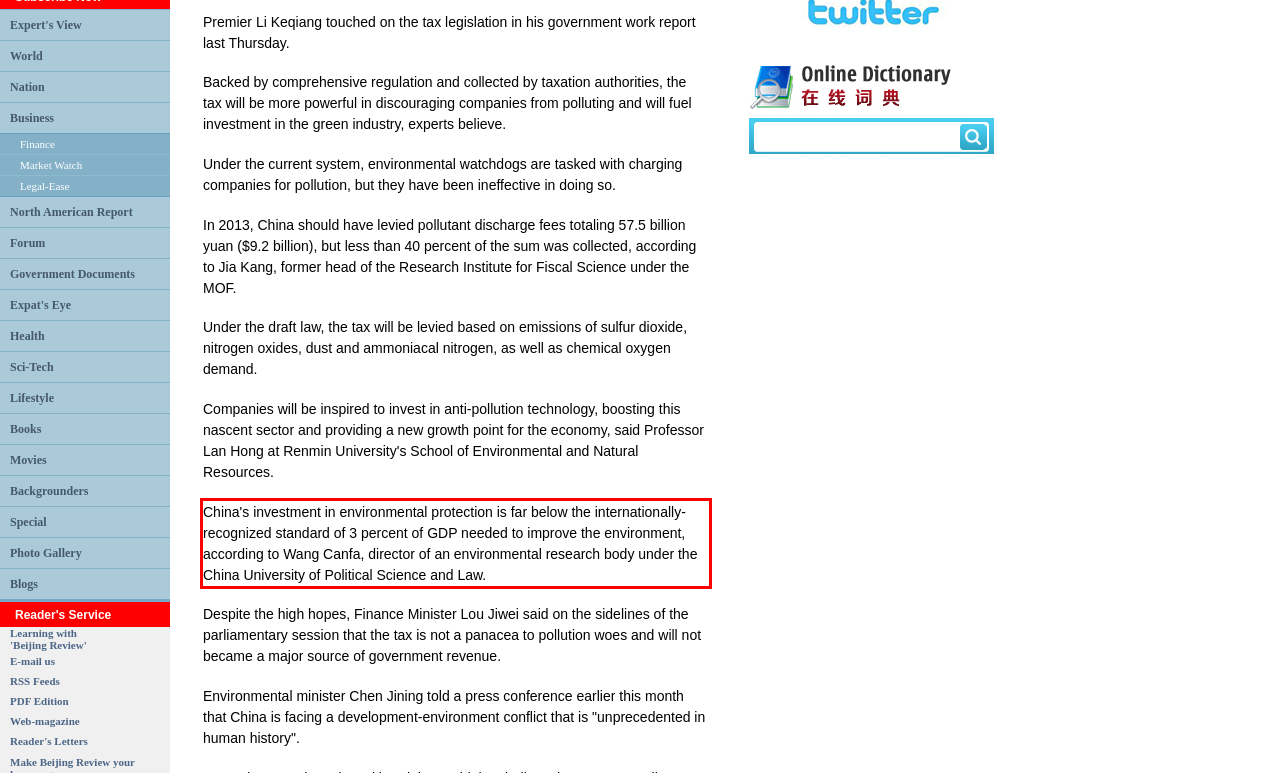You are given a screenshot showing a webpage with a red bounding box. Perform OCR to capture the text within the red bounding box.

China's investment in environmental protection is far below the internationally-recognized standard of 3 percent of GDP needed to improve the environment, according to Wang Canfa, director of an environmental research body under the China University of Political Science and Law.